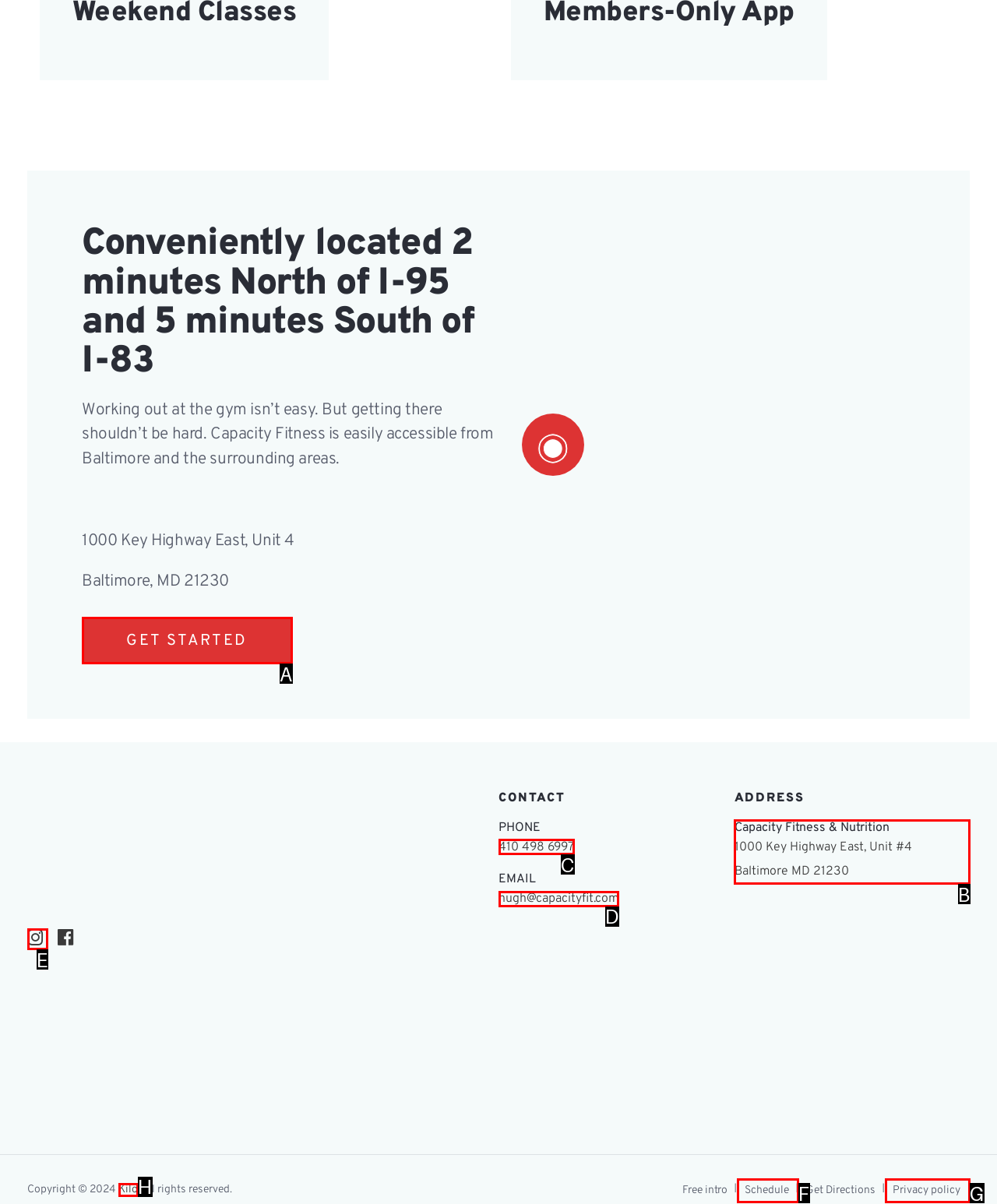Identify the option that corresponds to the description: Schedule 
Provide the letter of the matching option from the available choices directly.

F